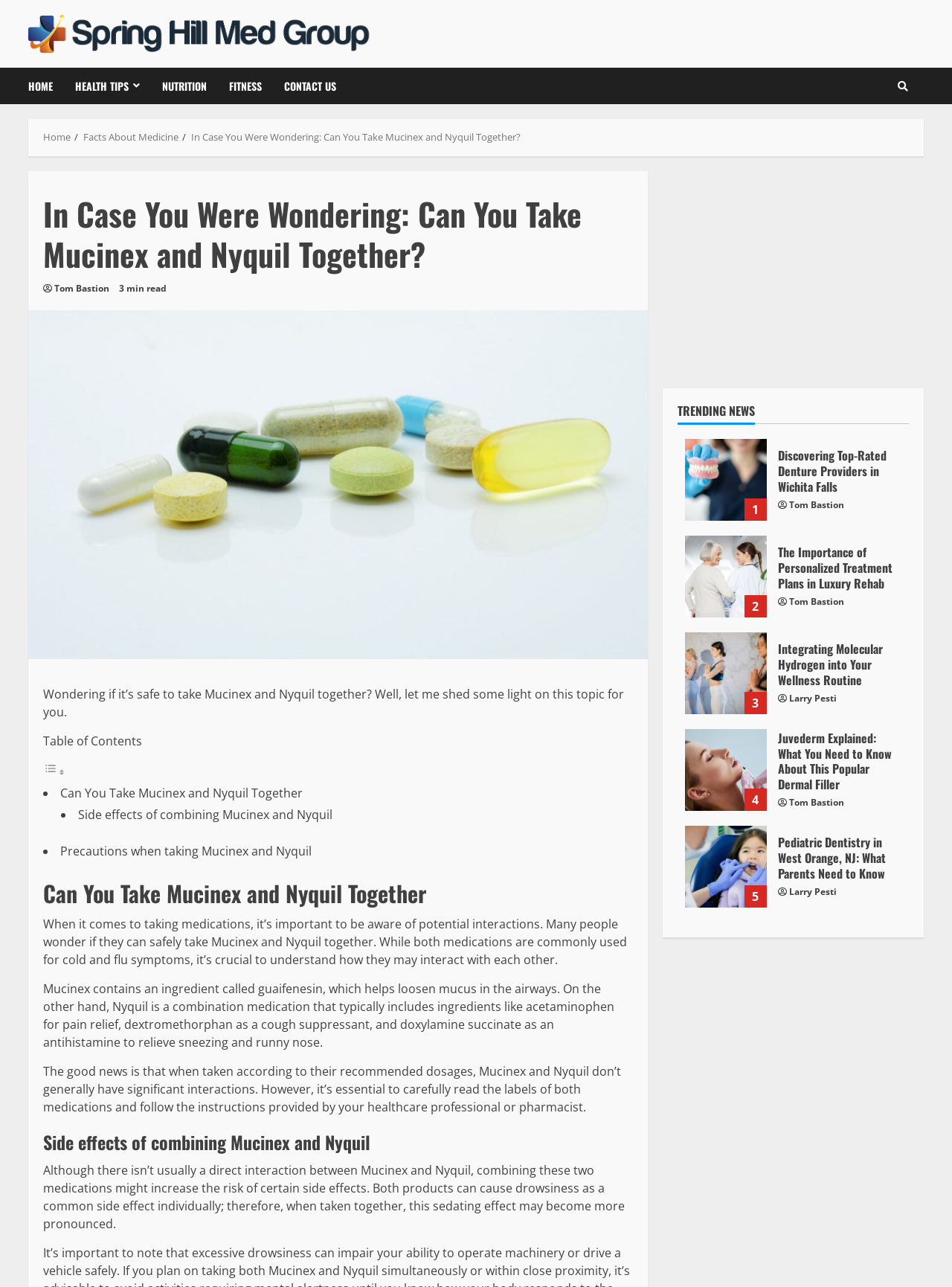Can you extract the headline from the webpage for me?

In Case You Were Wondering: Can You Take Mucinex and Nyquil Together?